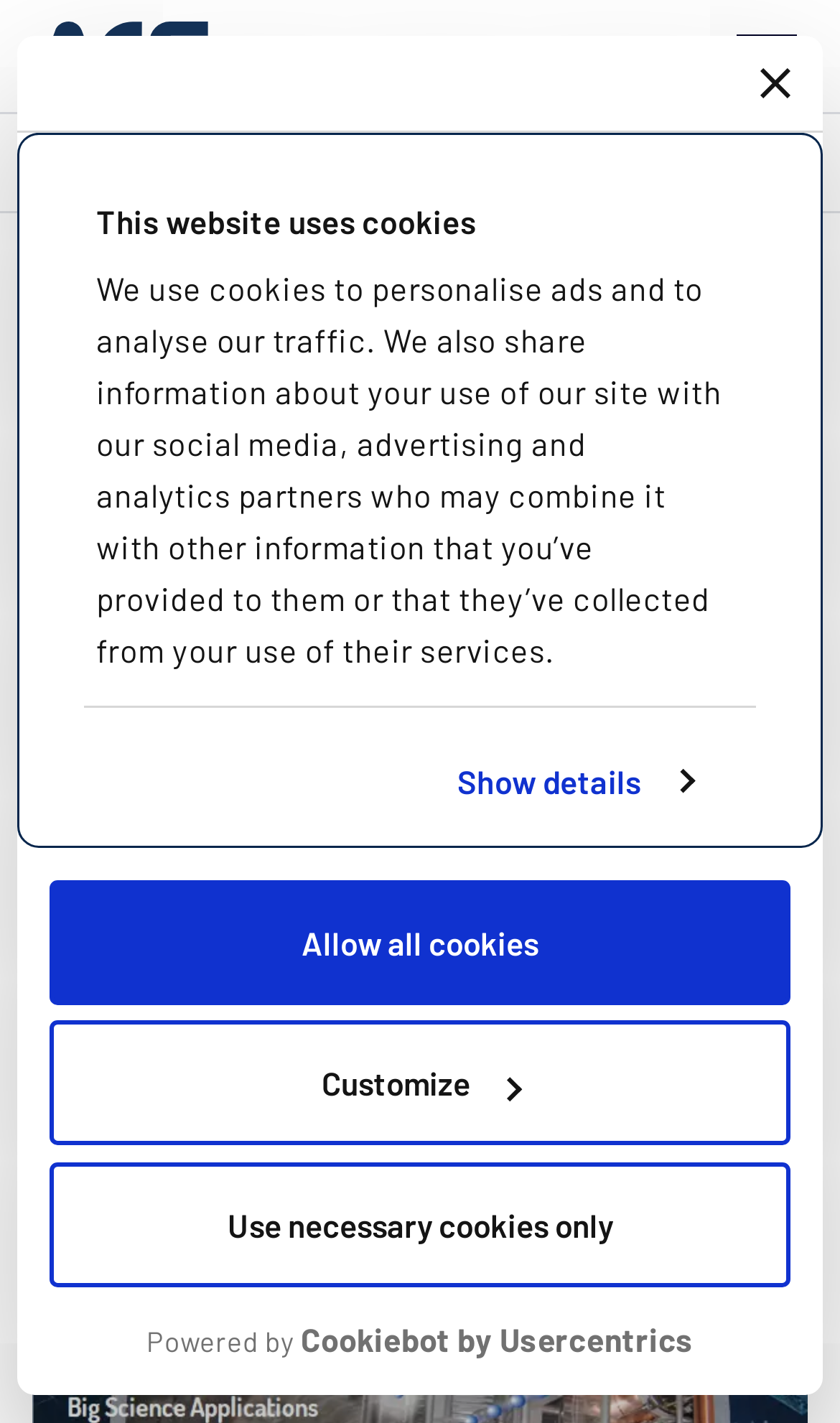Respond with a single word or phrase:
What is the event mentioned on the webpage?

Big Science Business Forum 2022